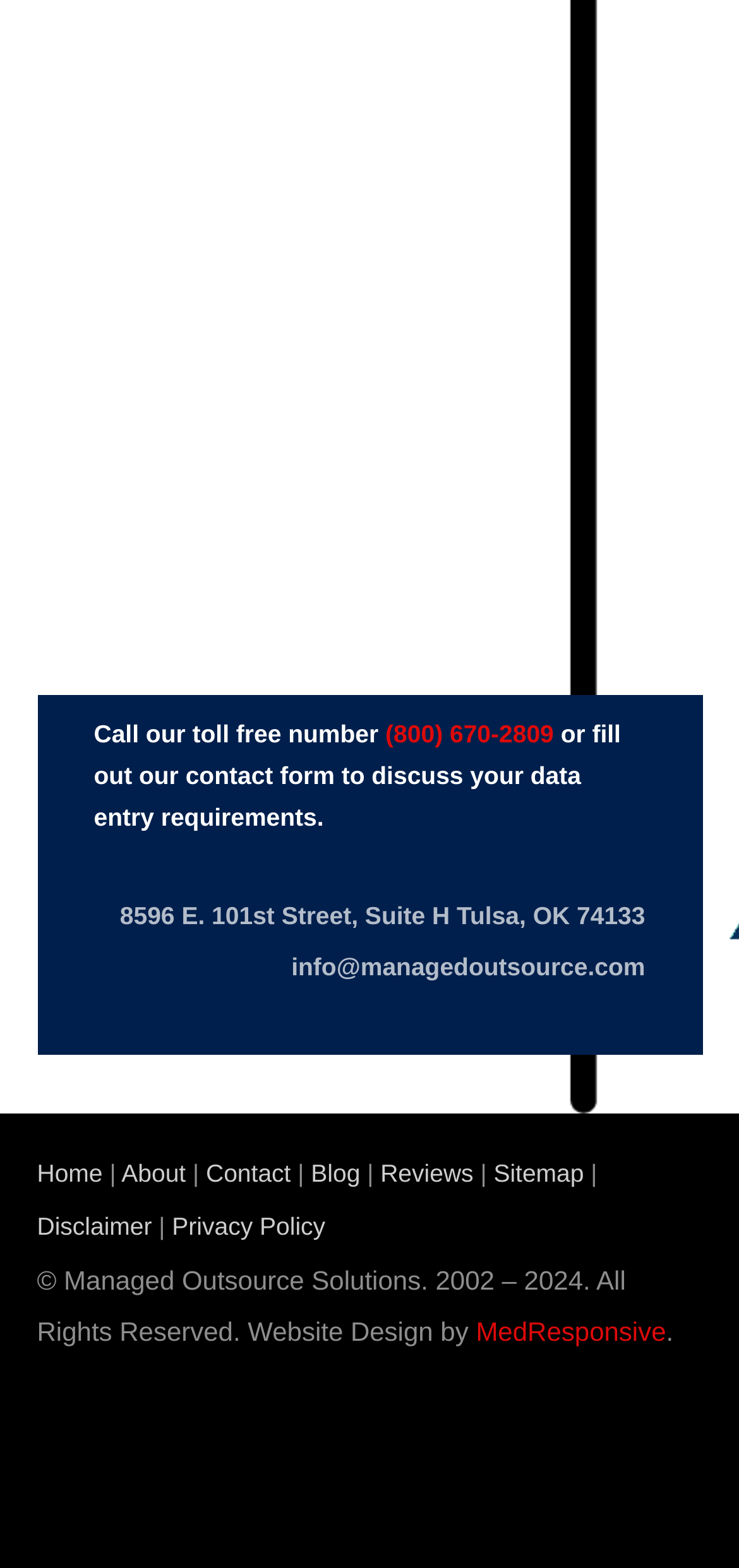Determine the bounding box coordinates of the clickable region to follow the instruction: "Click submit".

[0.127, 0.386, 0.397, 0.431]